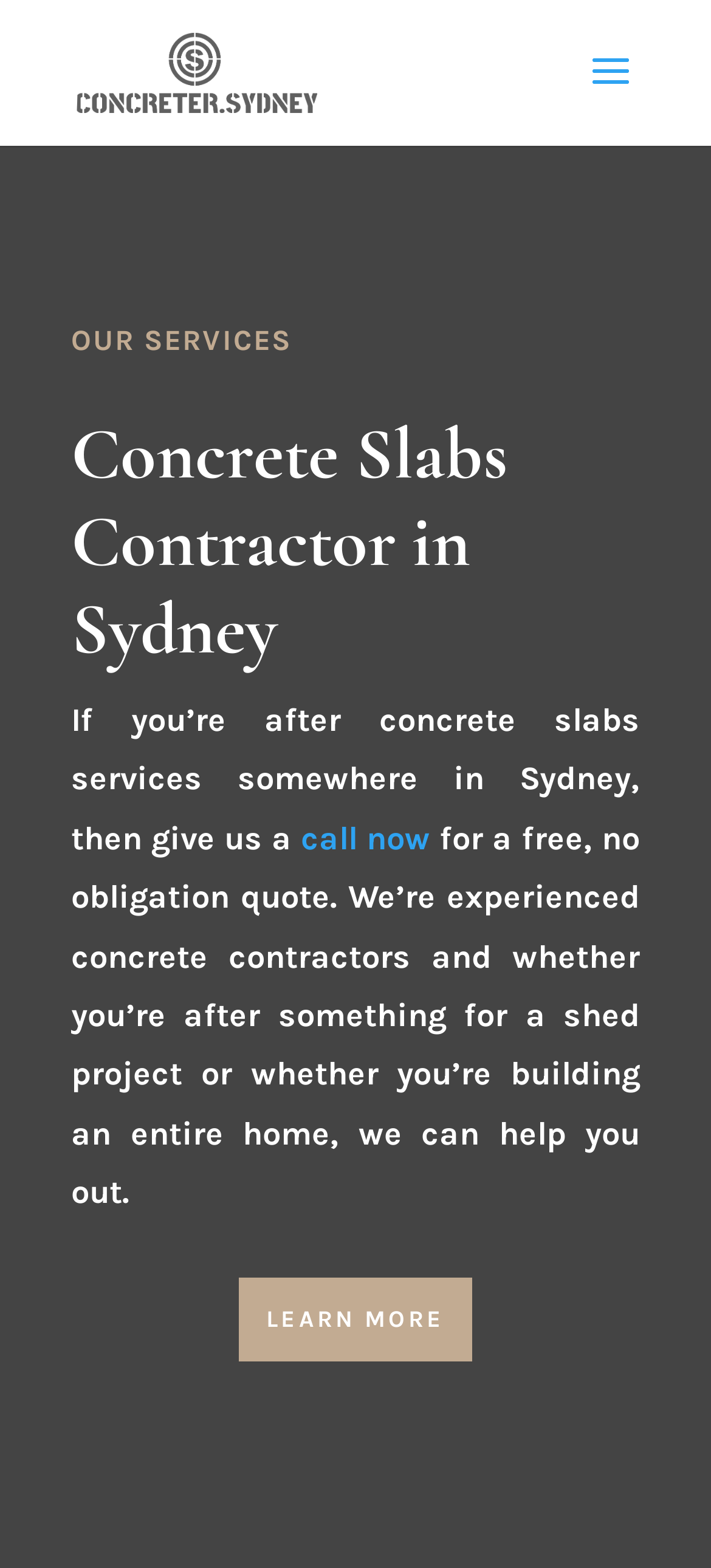Identify the bounding box coordinates for the UI element mentioned here: "call now". Provide the coordinates as four float values between 0 and 1, i.e., [left, top, right, bottom].

[0.423, 0.522, 0.605, 0.547]